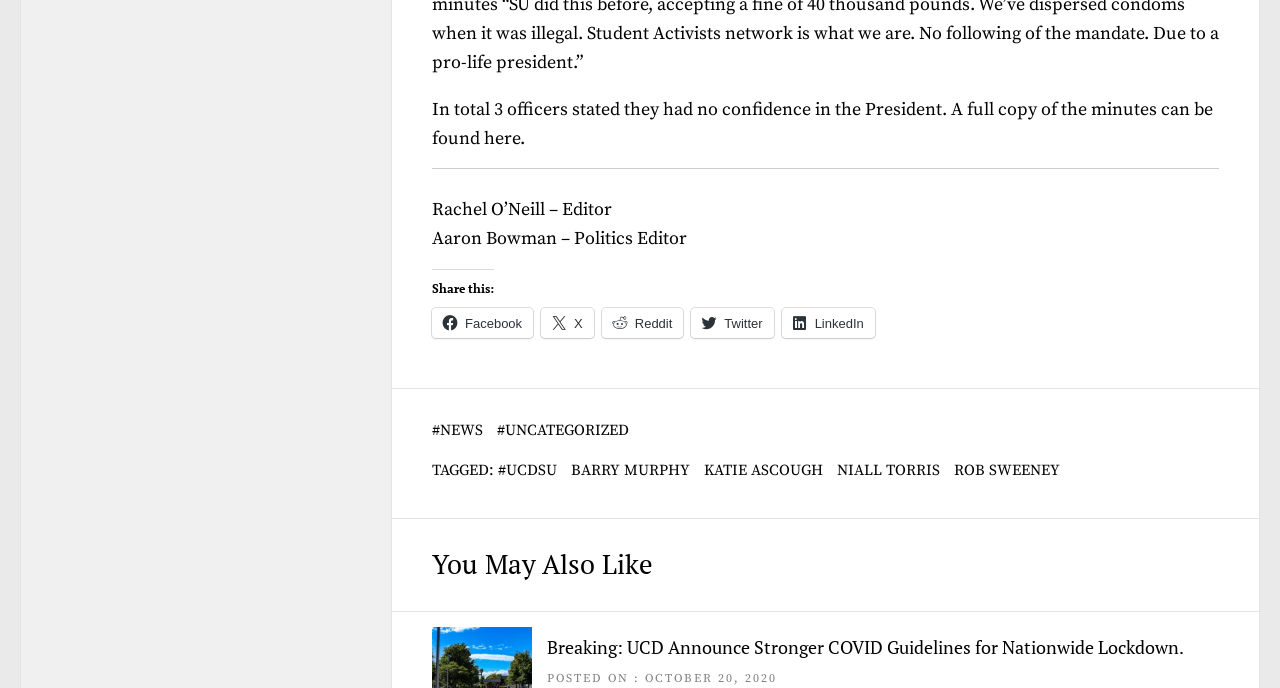Locate the bounding box coordinates of the element I should click to achieve the following instruction: "Visit the National Institute on Aging website".

None